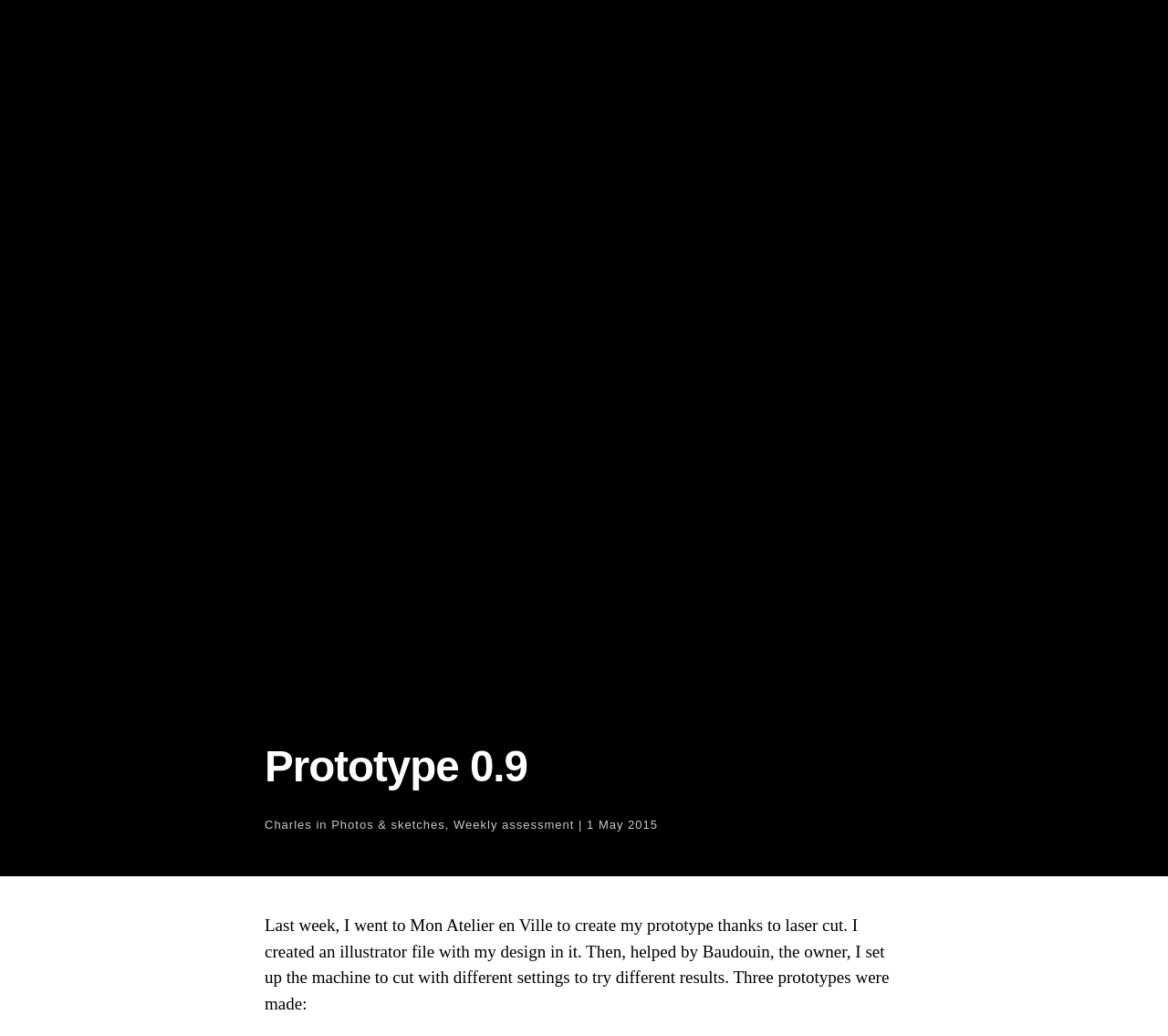What is the name of the person mentioned in the webpage?
Look at the image and answer the question using a single word or phrase.

Charles